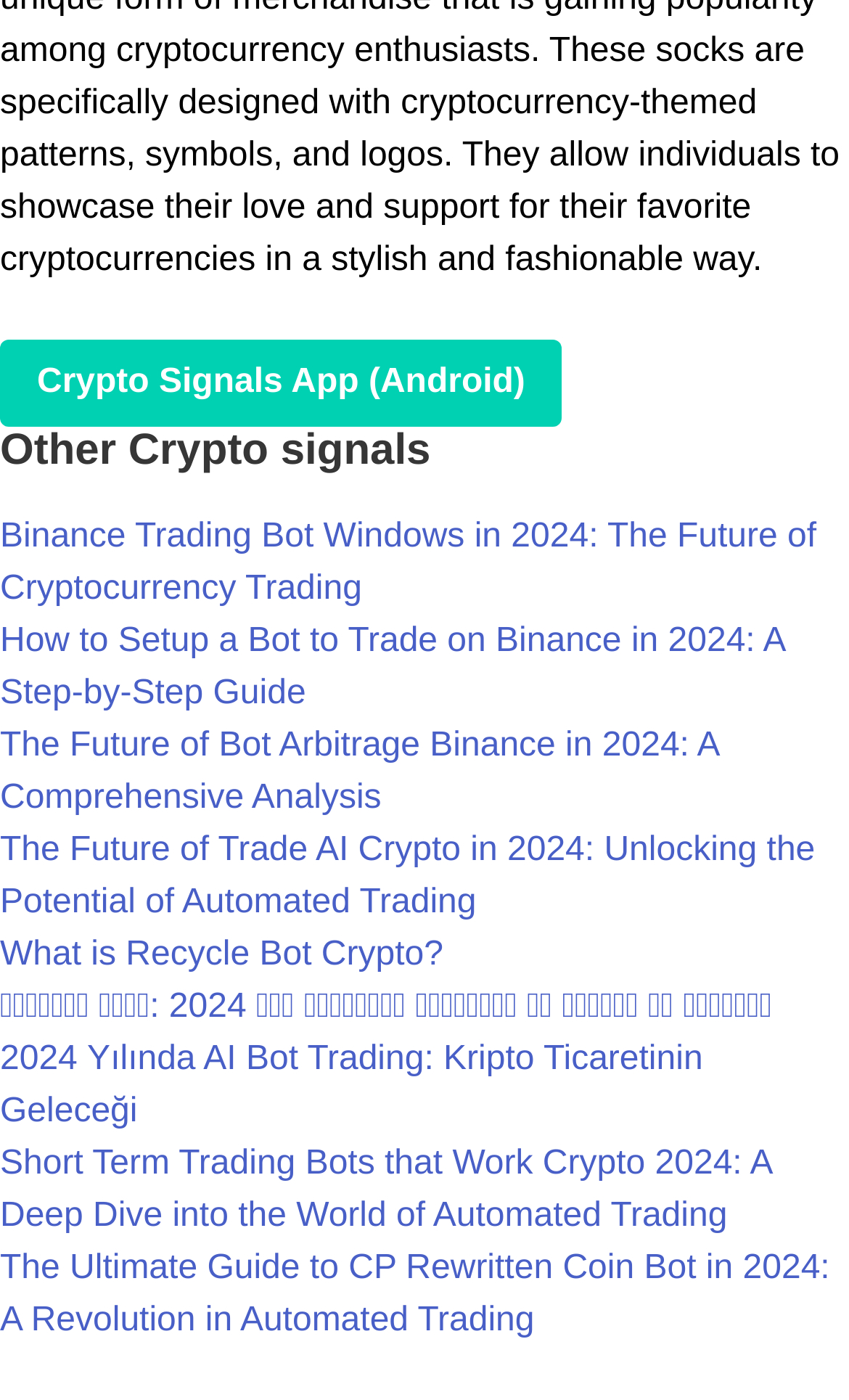Give a concise answer using only one word or phrase for this question:
How many links are on this webpage?

12